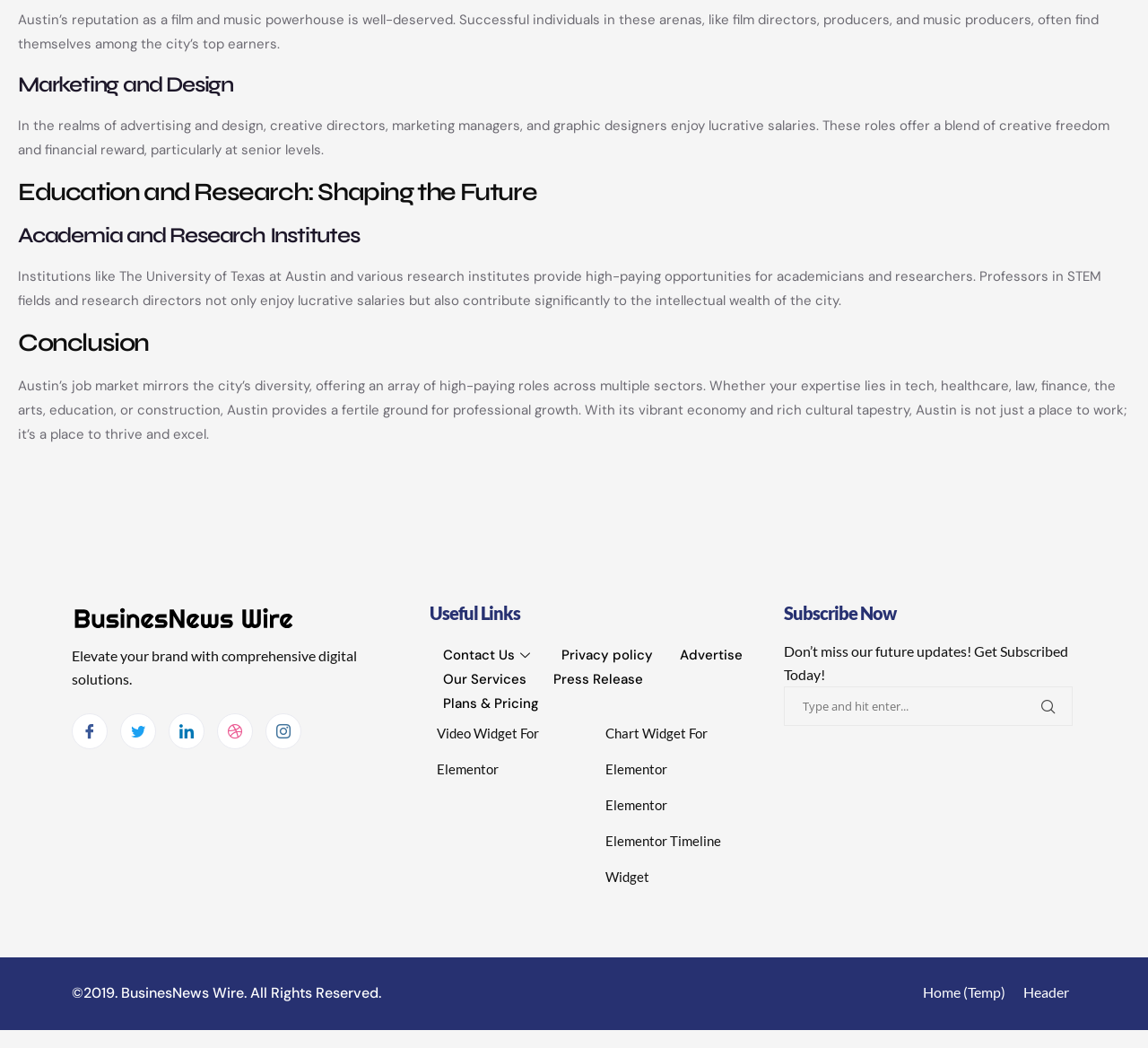What institutions provide high-paying opportunities for academicians and researchers? Look at the image and give a one-word or short phrase answer.

The University of Texas at Austin and research institutes